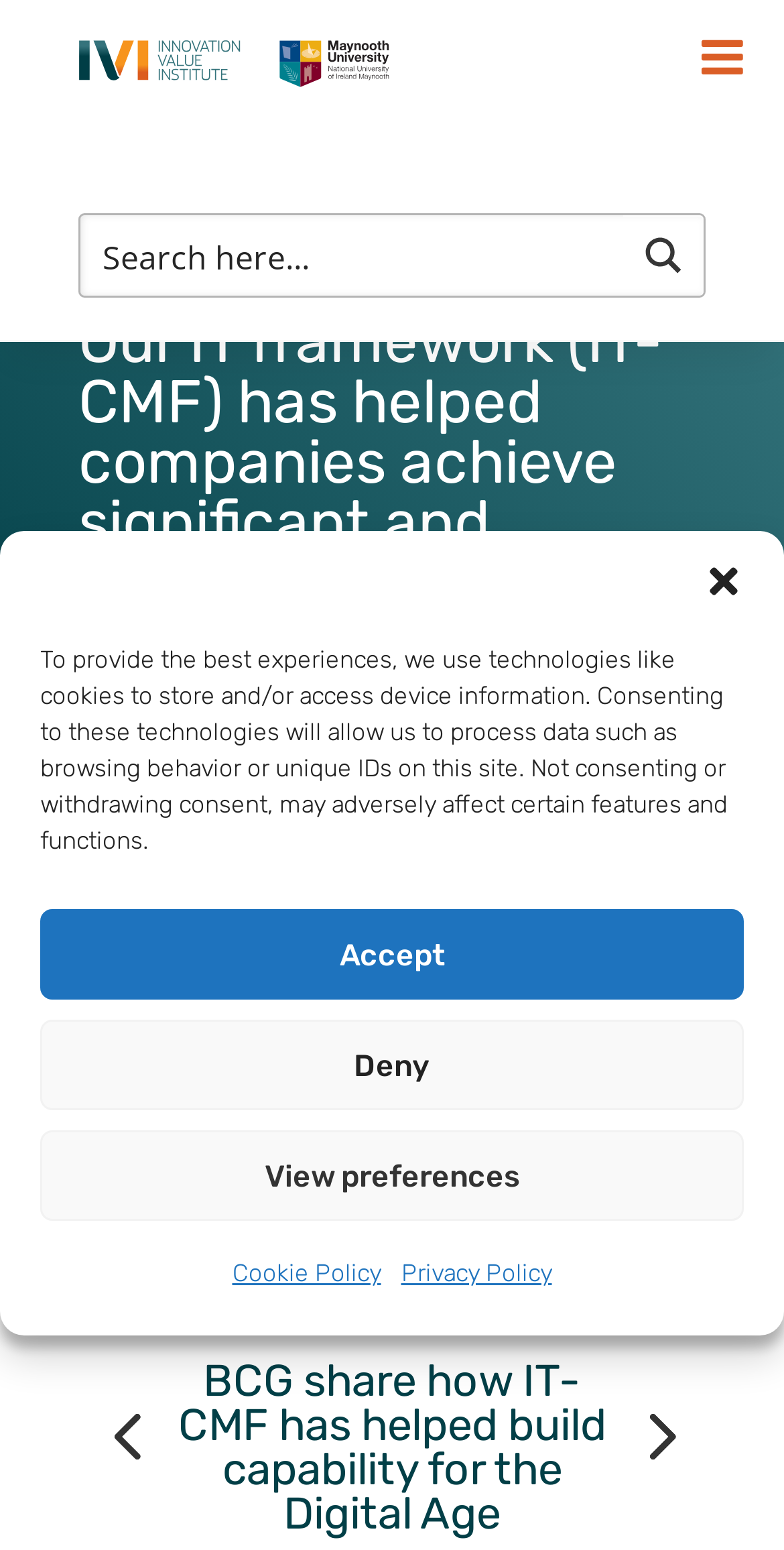Determine the main headline of the webpage and provide its text.

Our IT framework (IT-CMF) has helped companies achieve significant and measurable results